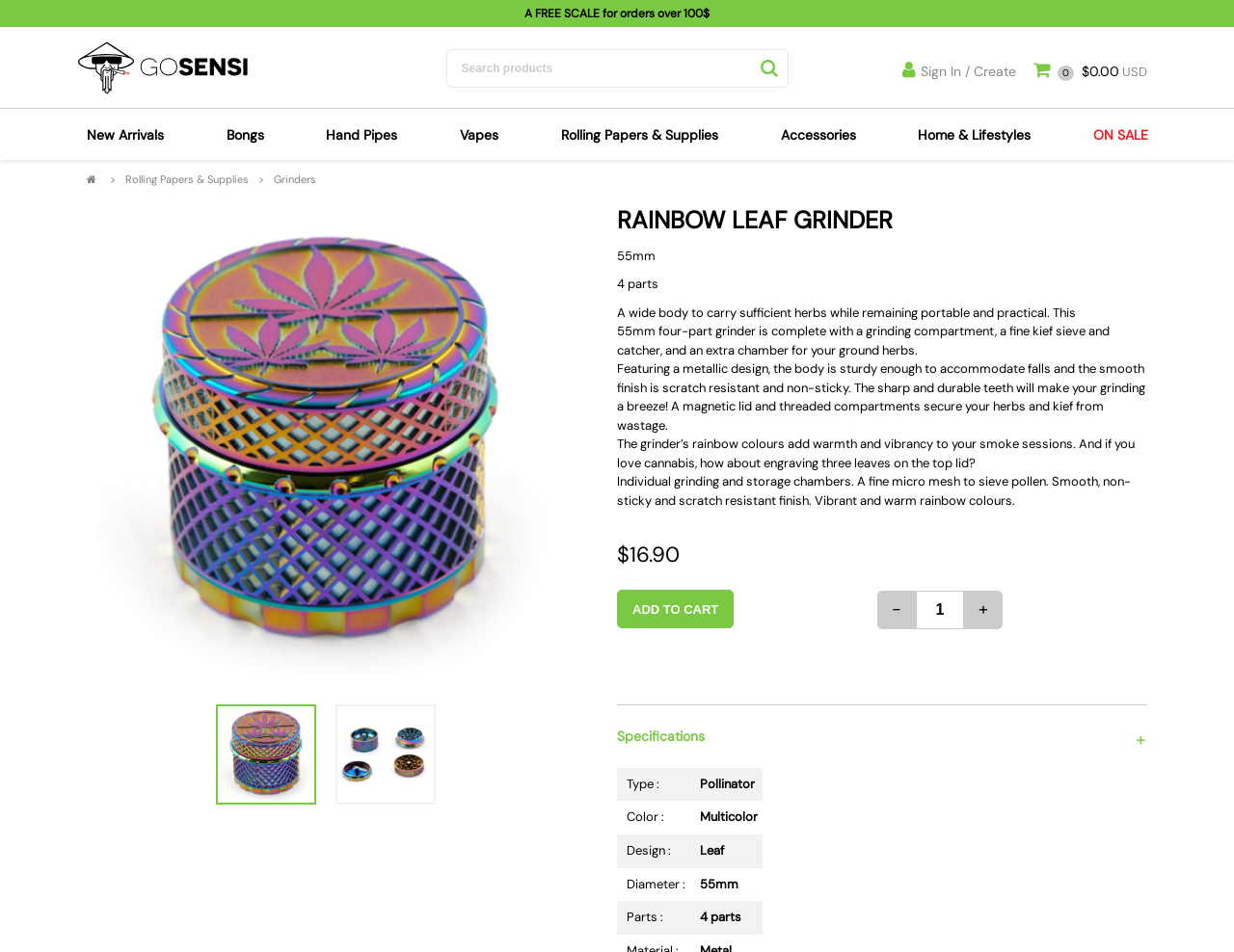Please identify the webpage's heading and generate its text content.

RAINBOW LEAF GRINDER